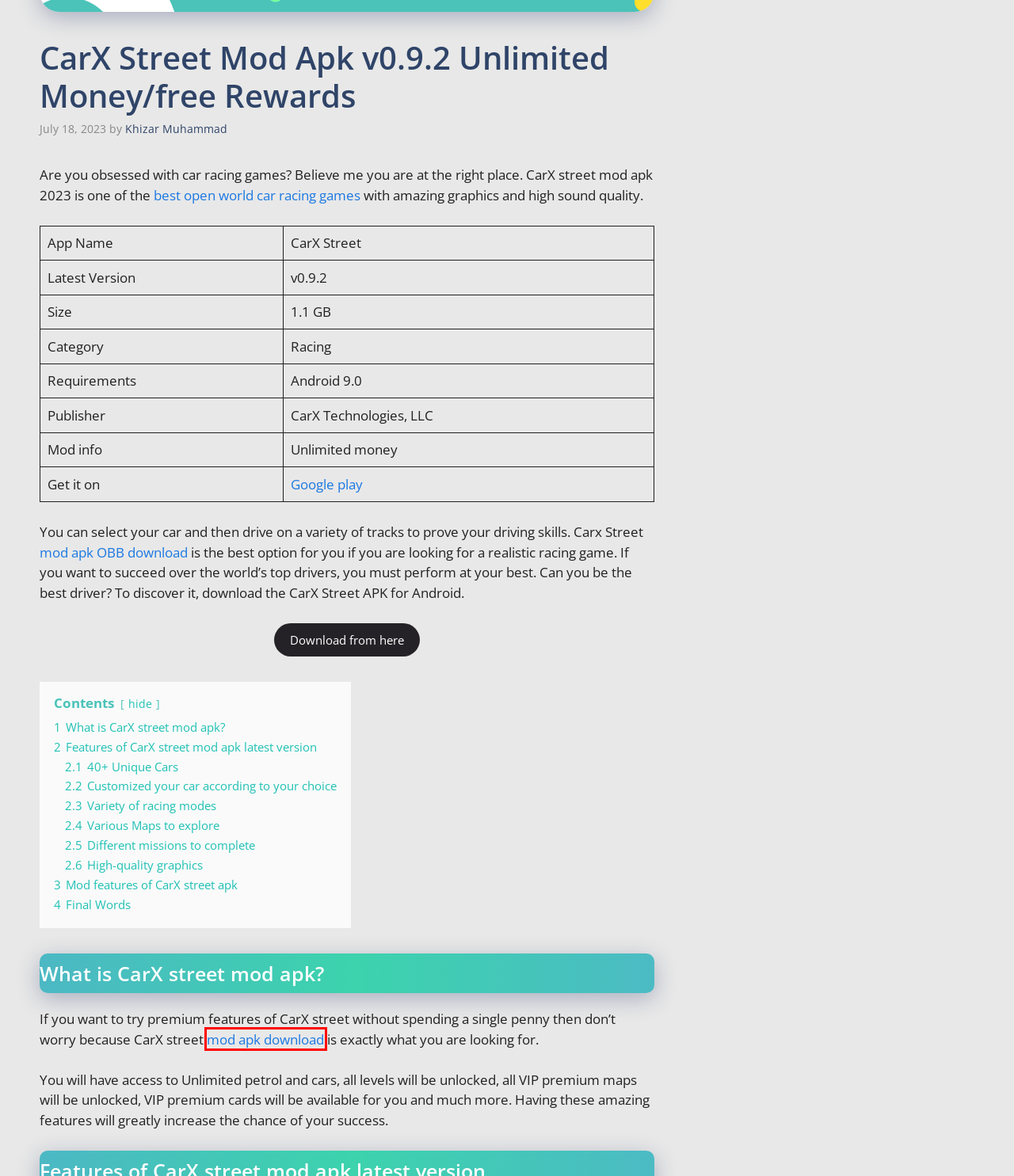Look at the screenshot of a webpage where a red bounding box surrounds a UI element. Your task is to select the best-matching webpage description for the new webpage after you click the element within the bounding box. The available options are:
A. Zoo 2: Animal Park Mod APK Unlimited Money for Android - Techno Crisp
B. How to Flip a Car in Fortnite Season 8, Easy Method - Techno Crisp
C. Mobile Phone - Techno Crisp
D. The Athletic Mod APK v13.26.0 Premium Subscribed - Techno Crisp
E. Khizar Muhammad - Techno Crisp
F. Privacy Policy - Techno Crisp
G. Android - Techno Crisp
H. Apex Legends Mobile Mod APK Latest Version for 2023 - Techno Crisp

A